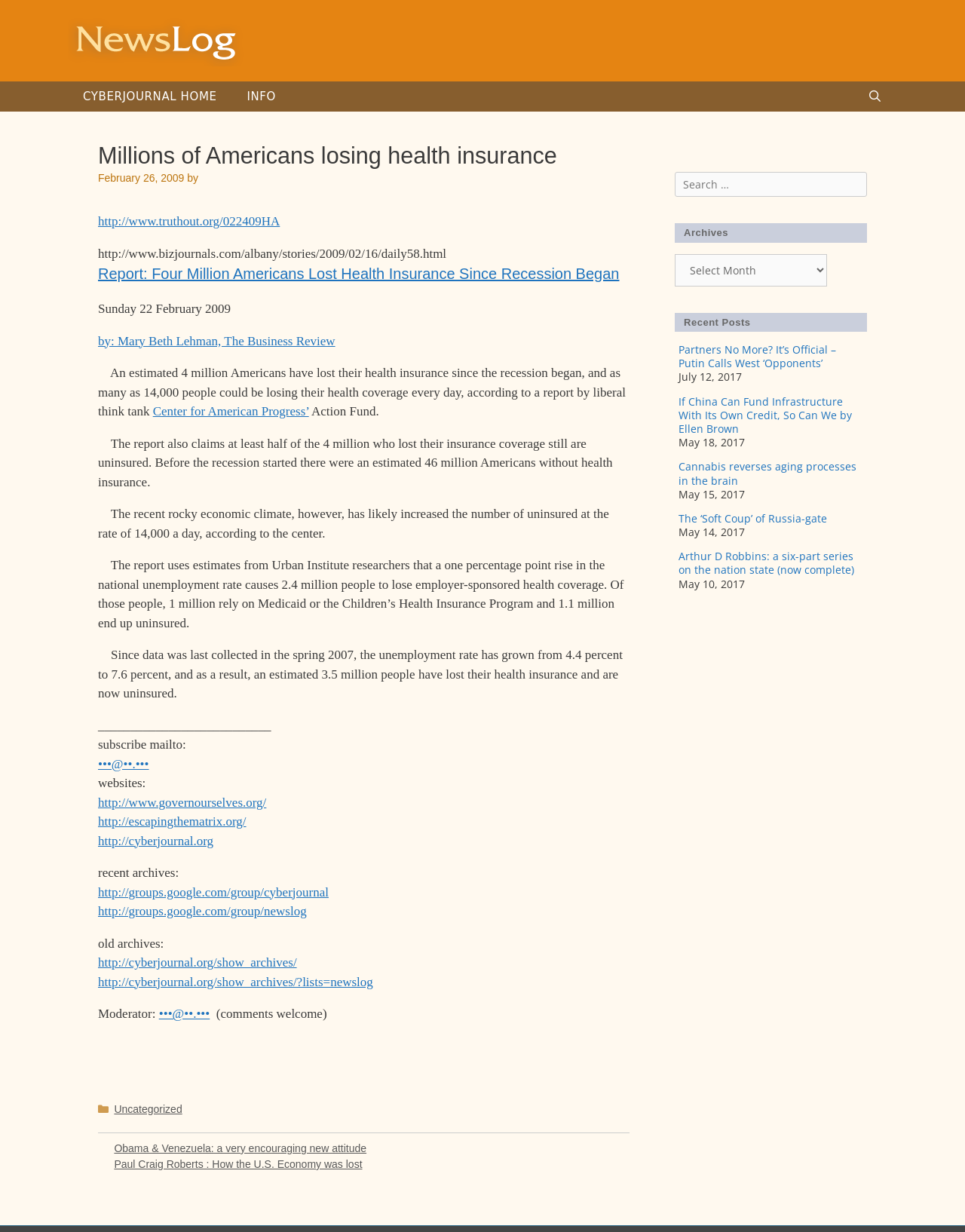Determine the bounding box coordinates for the area that should be clicked to carry out the following instruction: "Subscribe to the newsletter".

[0.102, 0.599, 0.193, 0.61]